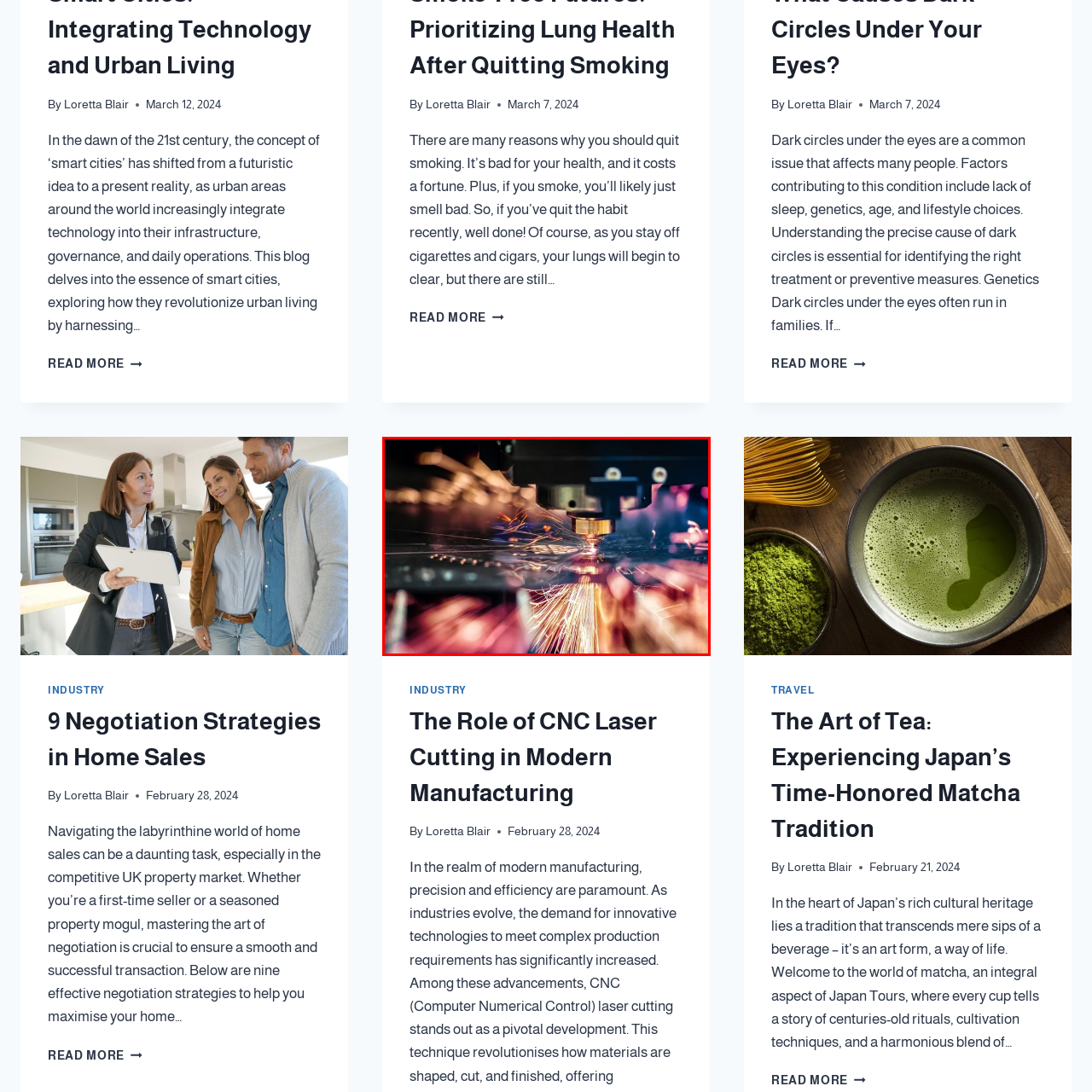Explain in detail what is happening in the image that is surrounded by the red box.

The image showcases a close-up view of a CNC laser cutting machine in action, highlighting the intricate process of modern manufacturing. The laser nozzle, positioned just above the surface, emits a focused beam of light that cuts through metal, resulting in bright sparks that fly away from the cutting area. The background hints at a high-tech, industrial environment, illuminated by an array of colors reflecting off the machinery and the metal being worked on. This dynamic scene captures the precision and power of CNC technology, showcasing its pivotal role in enhancing production efficiencies and innovations in contemporary manufacturing practices.